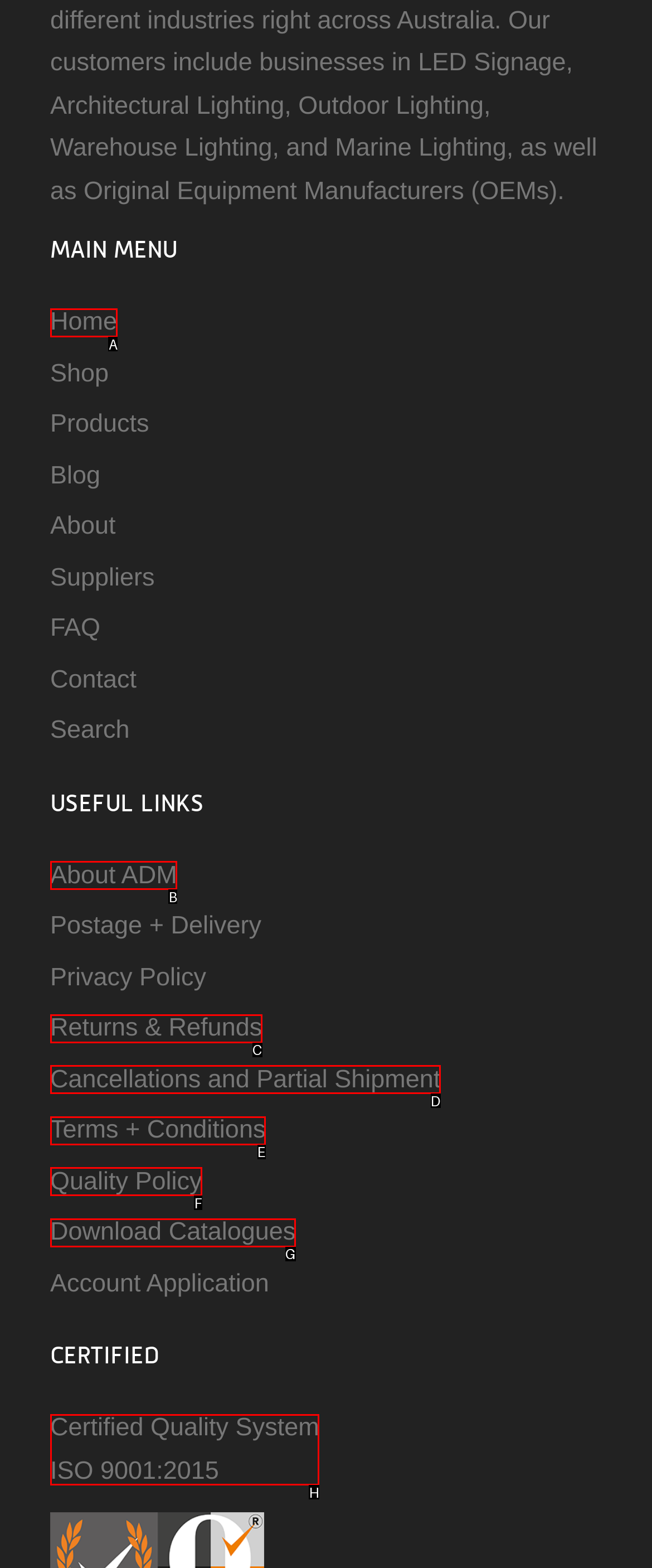Indicate the HTML element that should be clicked to perform the task: go to home page Reply with the letter corresponding to the chosen option.

A